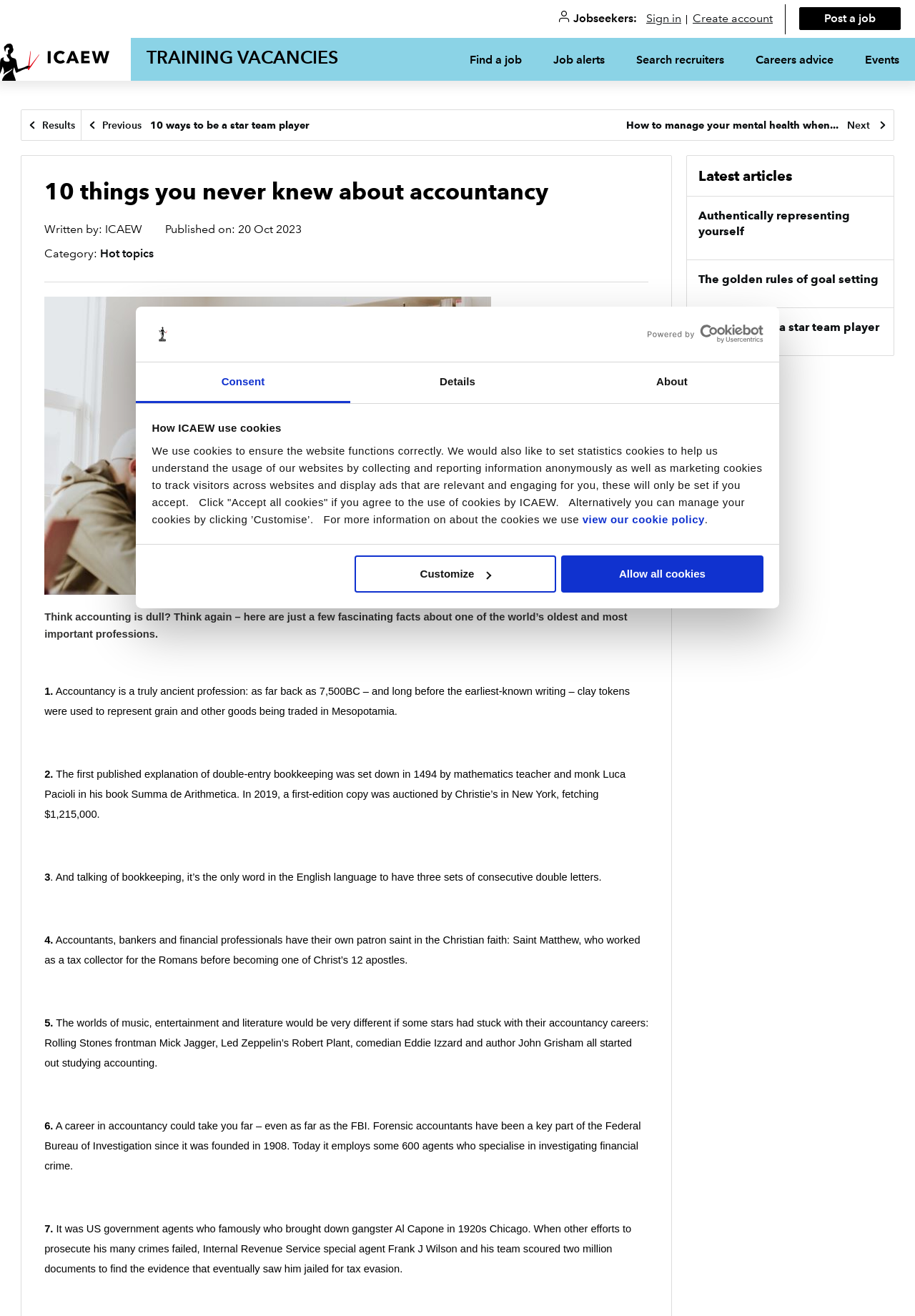Using the webpage screenshot, locate the HTML element that fits the following description and provide its bounding box: "Customize".

[0.387, 0.422, 0.608, 0.45]